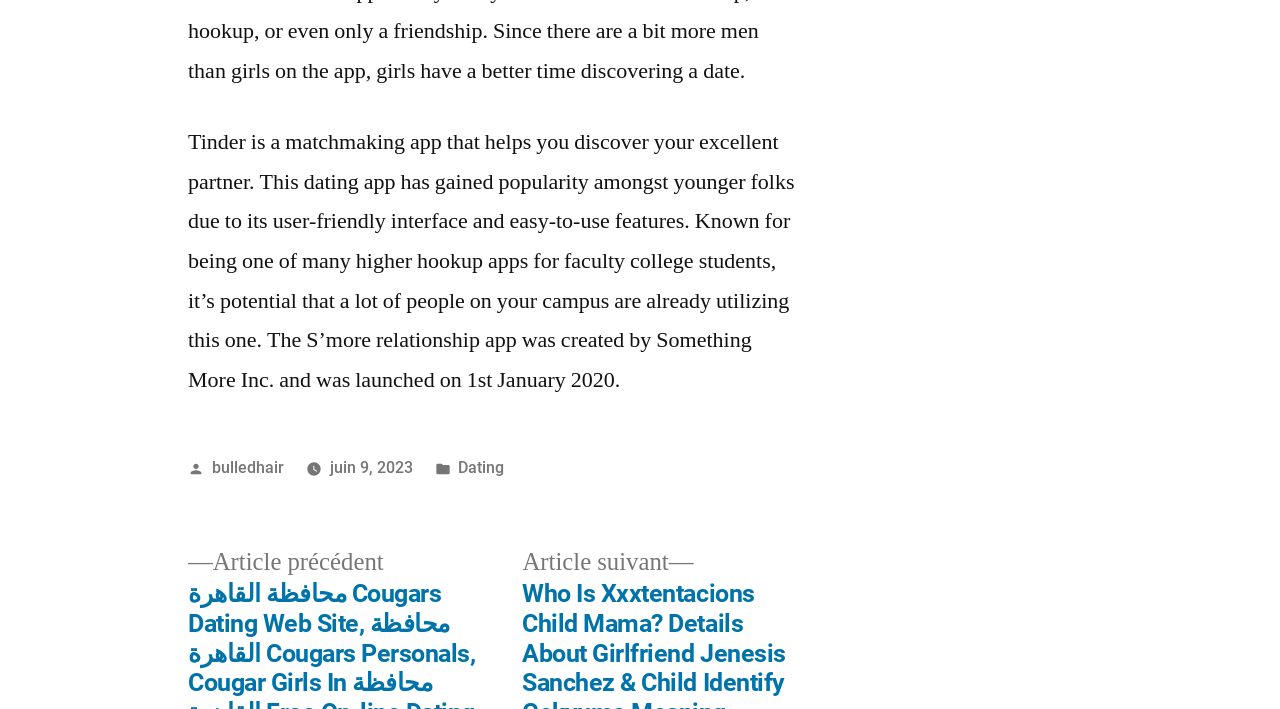Find the bounding box coordinates for the UI element whose description is: "alt="google-share"". The coordinates should be four float numbers between 0 and 1, in the format [left, top, right, bottom].

None